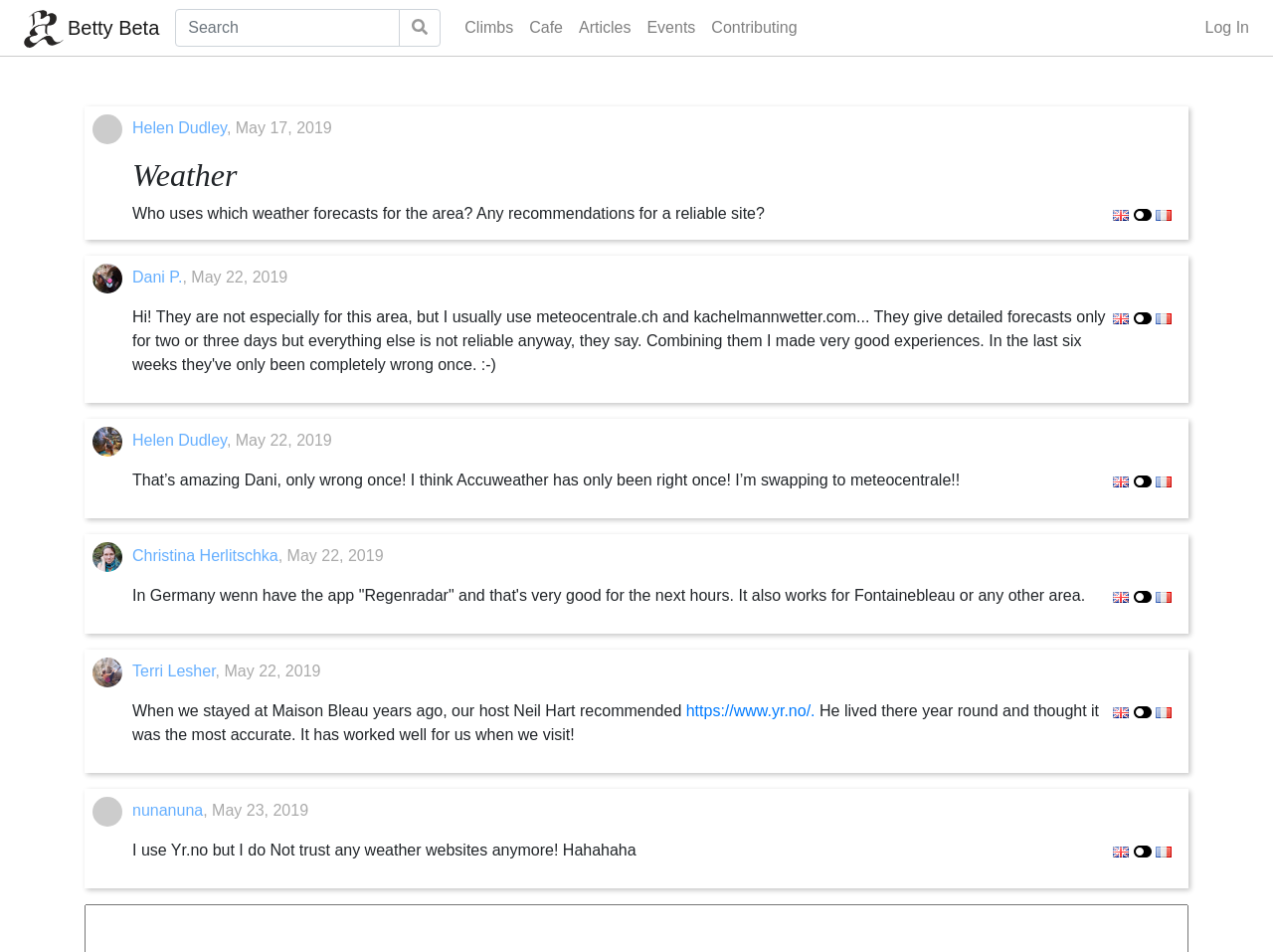Answer the question using only one word or a concise phrase: How many search boxes are there on the webpage?

1